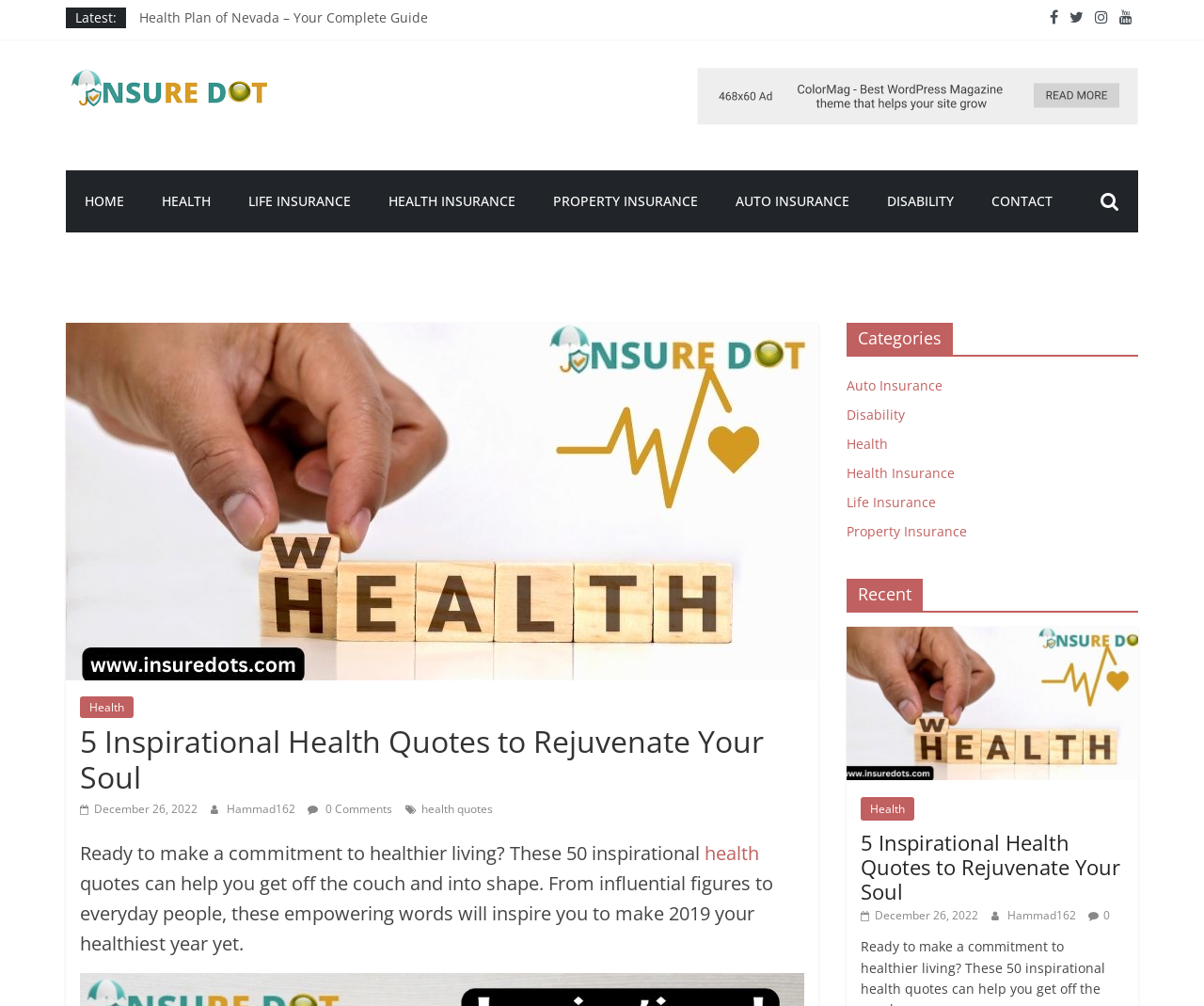What is the main topic of this webpage?
Refer to the image and give a detailed answer to the question.

Based on the webpage content, the main topic is about health quotes, which is evident from the title '5 Inspirational Health Quotes to Rejuvenate Your Soul' and the presence of quotes related to health and wellness.